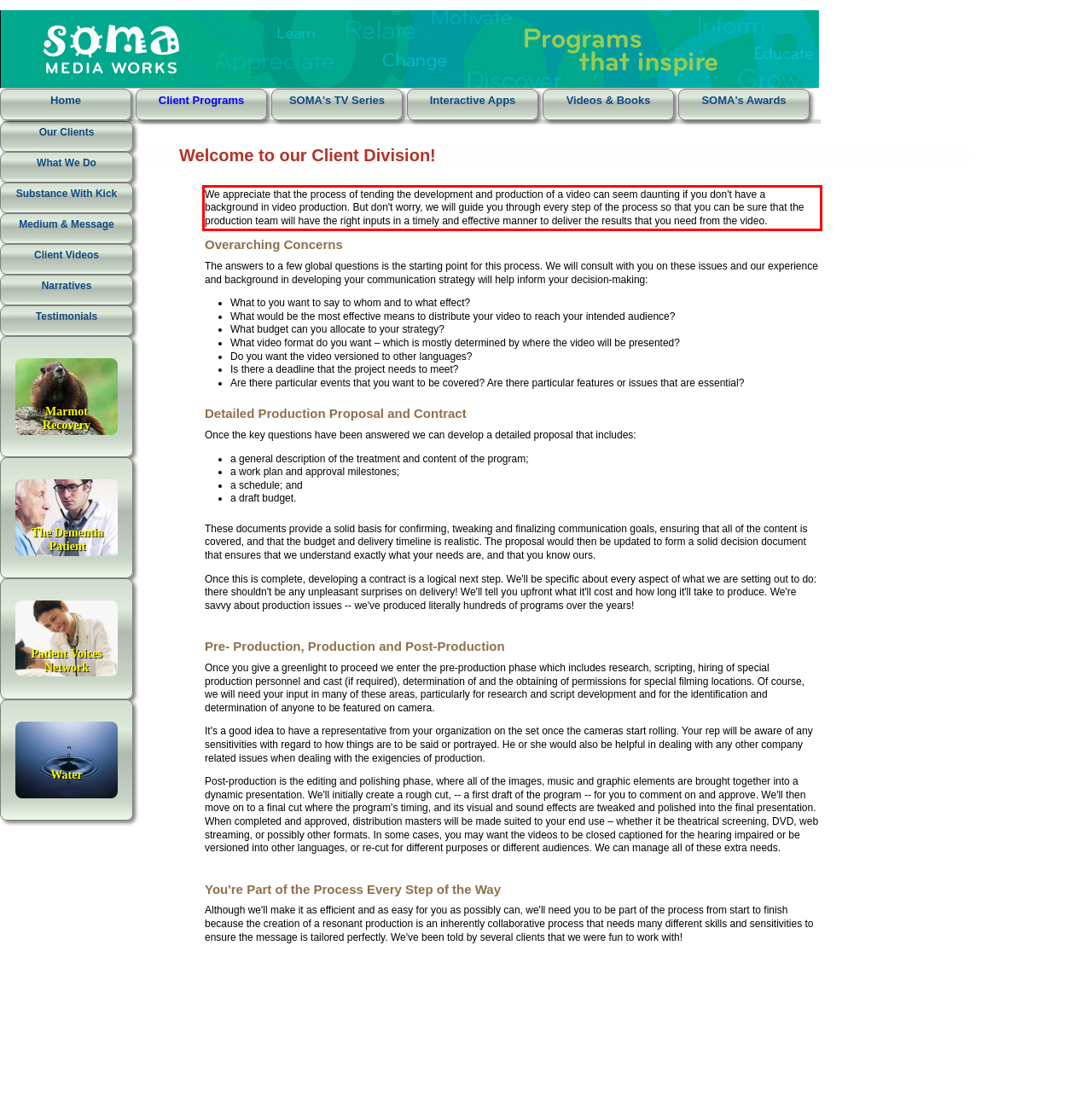Look at the webpage screenshot and recognize the text inside the red bounding box.

We appreciate that the process of tending the development and production of a video can seem daunting if you don't have a background in video production. But don't worry, we will guide you through every step of the process so that you can be sure that the production team will have the right inputs in a timely and effective manner to deliver the results that you need from the video.